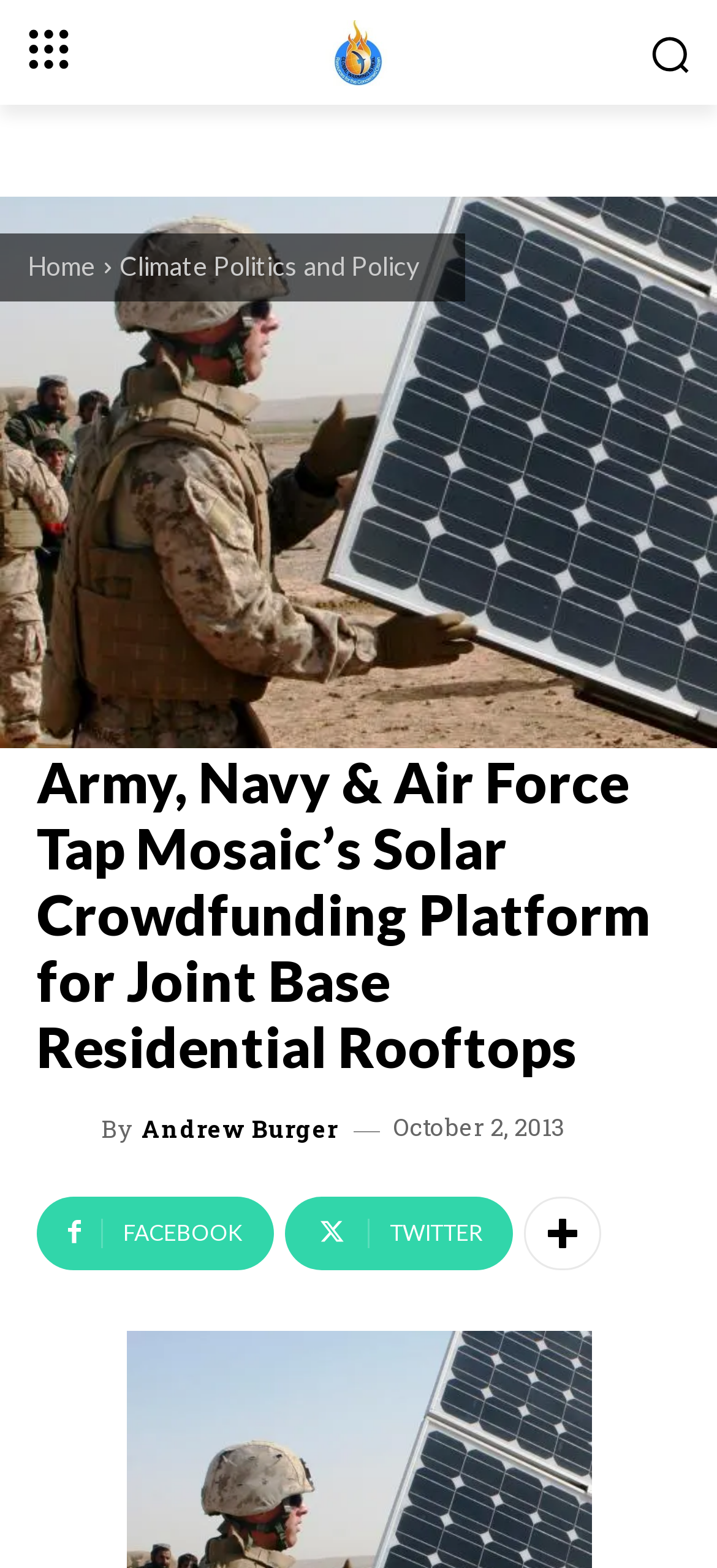Find the bounding box coordinates of the clickable area that will achieve the following instruction: "Read the article by Andrew Burger".

[0.064, 0.706, 0.141, 0.734]